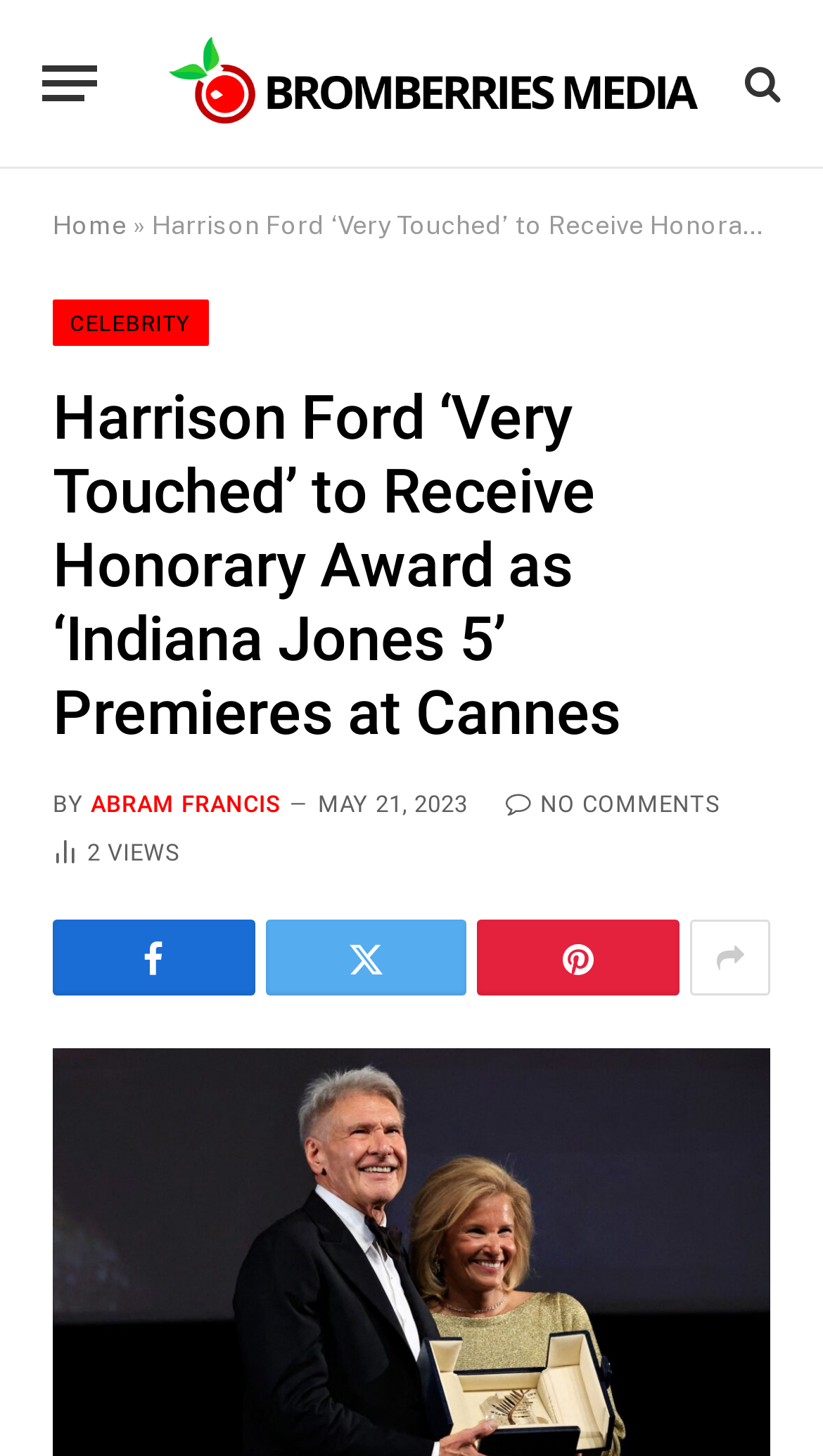Please identify the bounding box coordinates of the element I should click to complete this instruction: 'Share the article'. The coordinates should be given as four float numbers between 0 and 1, like this: [left, top, right, bottom].

[0.58, 0.632, 0.826, 0.684]